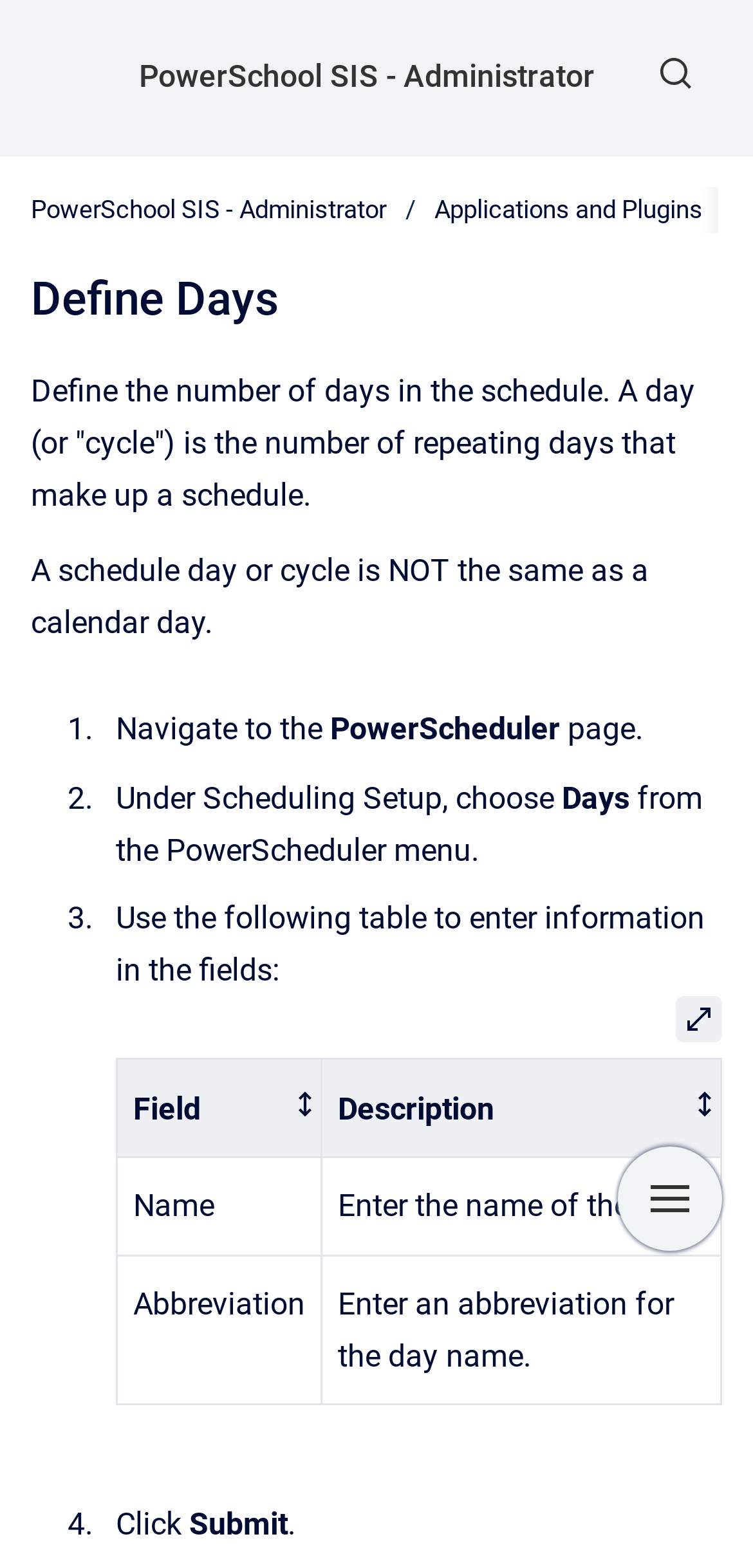Answer the following inquiry with a single word or phrase:
What is the purpose of the table on the webpage?

To enter information in the fields